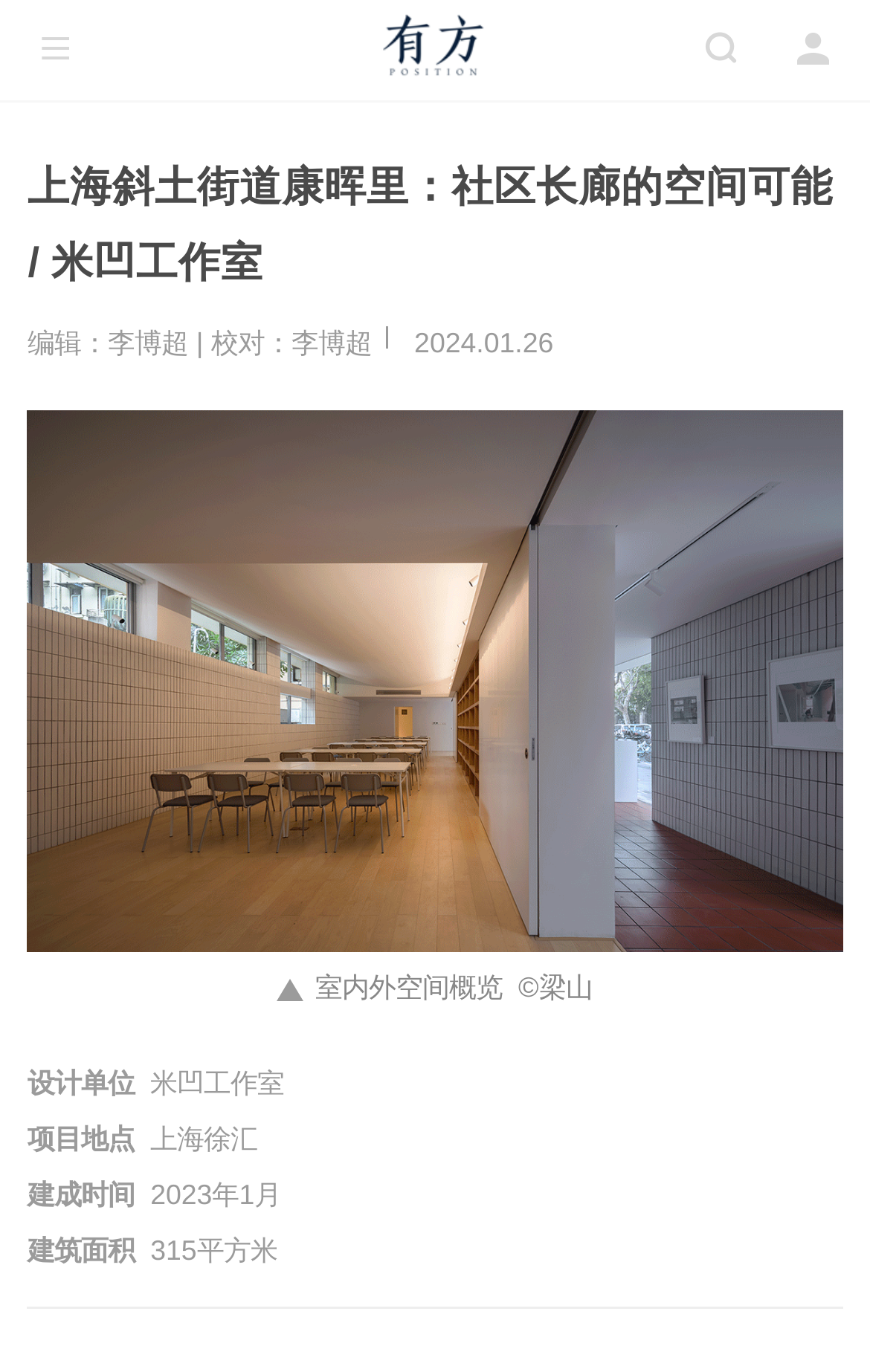When was the project completed?
Refer to the image and give a detailed response to the question.

I found the answer by looking at the section that lists project details, where it says '建成时间' which means 'completion time', and the corresponding text is '2023年1月'.